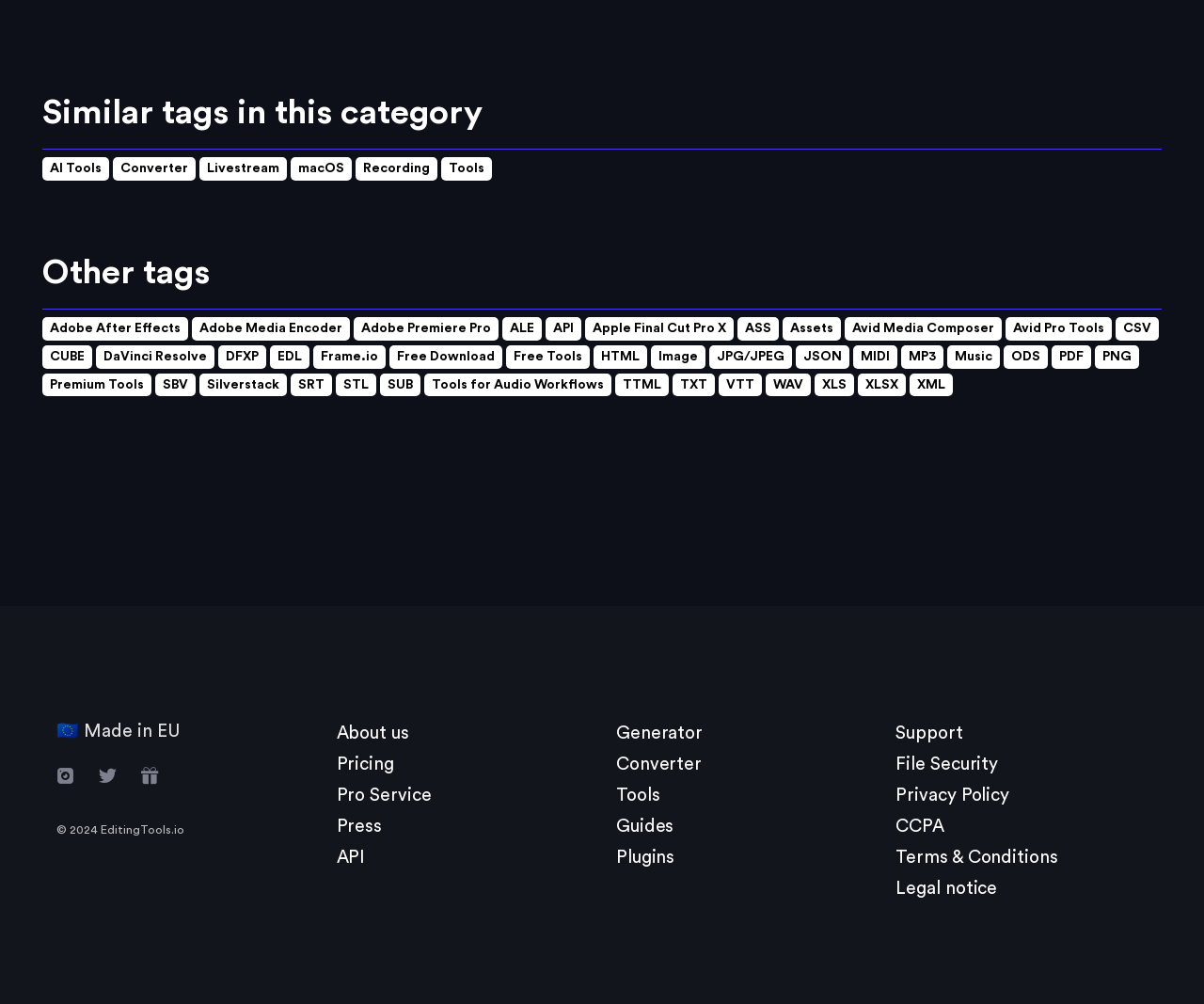Highlight the bounding box coordinates of the element you need to click to perform the following instruction: "Click on the 'Adobe Premiere Pro' link."

[0.294, 0.316, 0.414, 0.339]